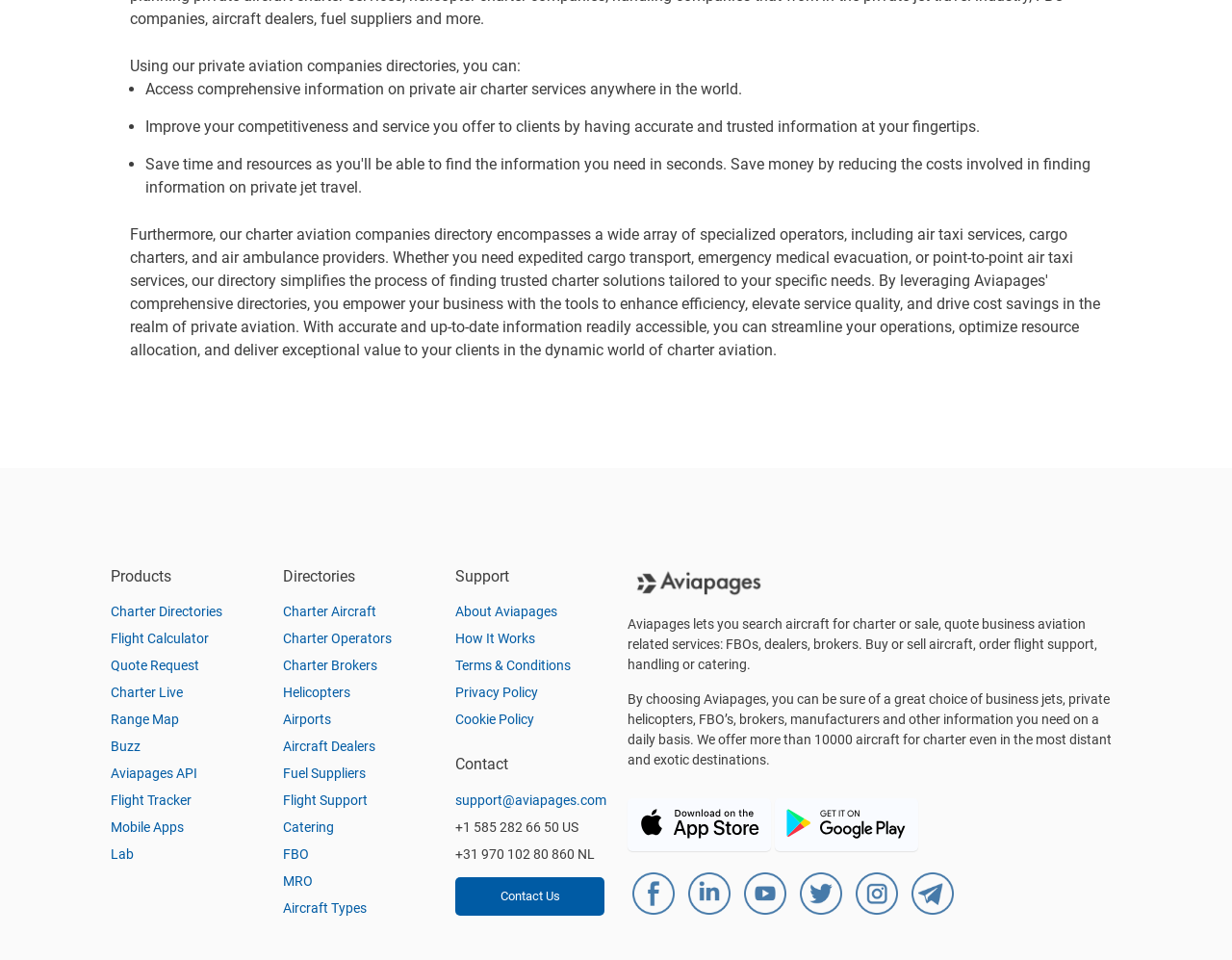How many social media platforms are linked on this webpage?
Please answer the question with as much detail as possible using the screenshot.

I found 5 social media platforms linked on this webpage, which are Facebook, LinkedIn, YouTube, Twitter, and Instagram. These links are represented as image elements with distinct bounding box coordinates at the bottom section of the webpage.